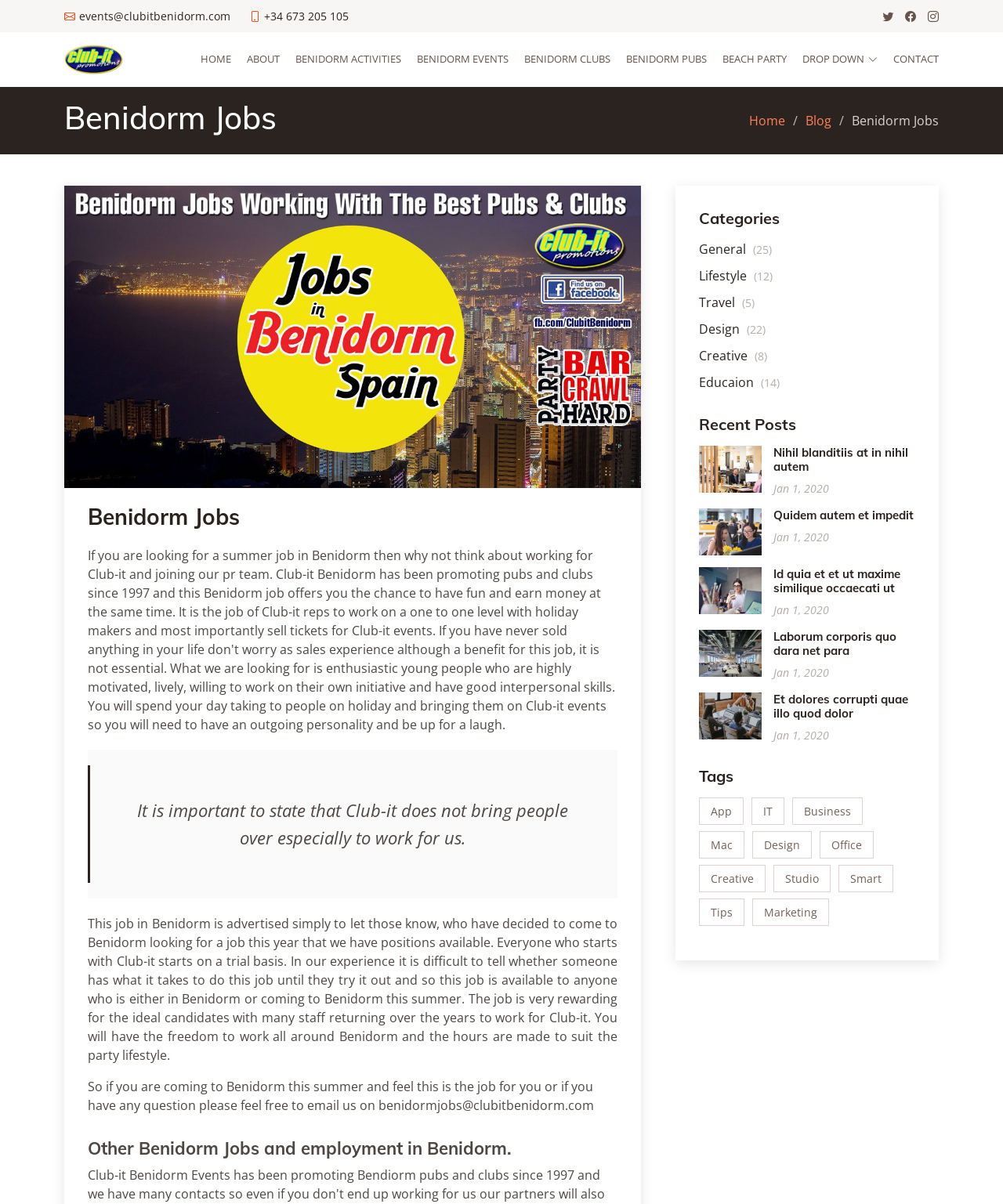Please give a concise answer to this question using a single word or phrase: 
What is the phone number on the top?

+34 673 205 105